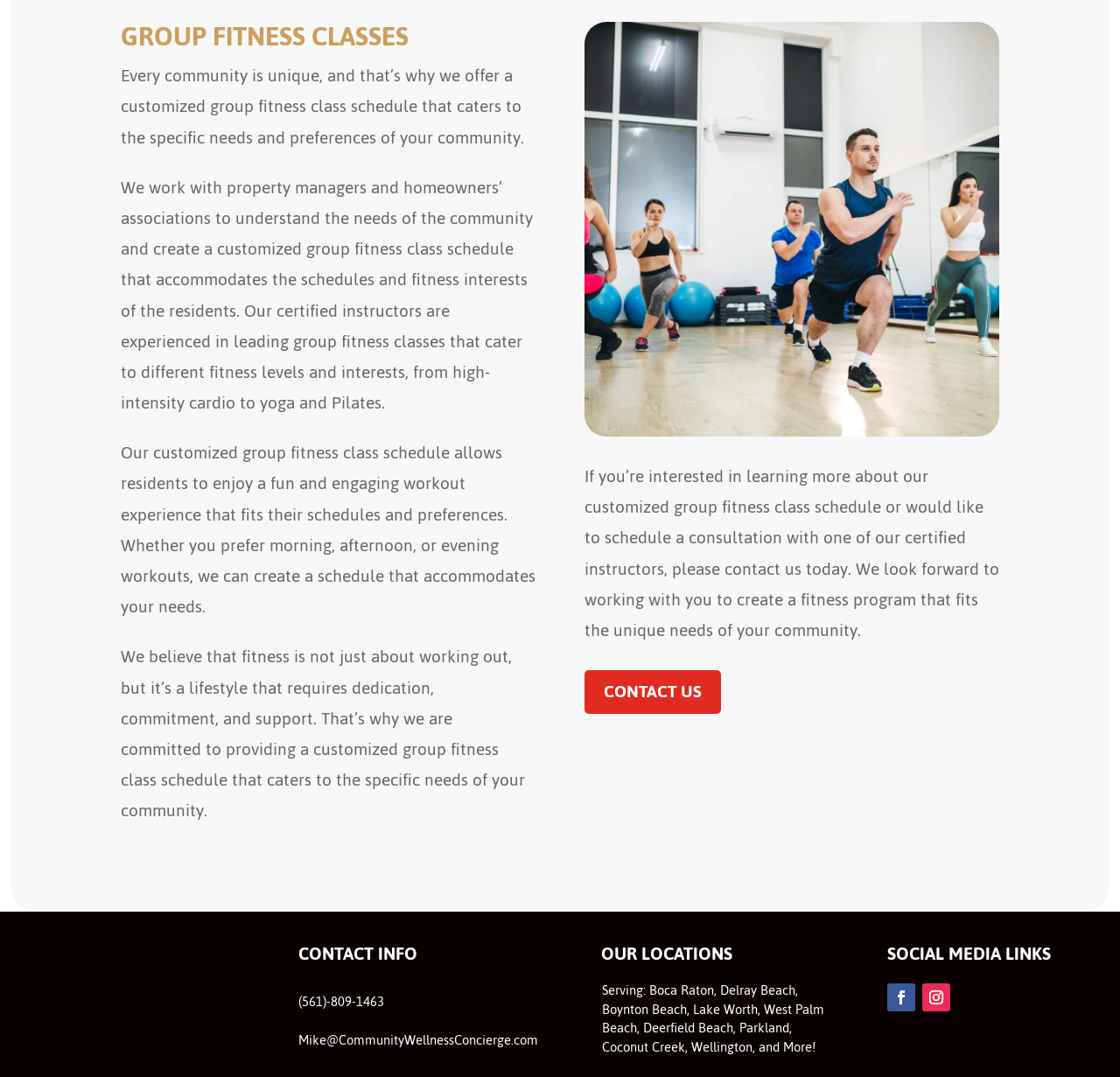Using the format (top-left x, top-left y, bottom-right x, bottom-right y), and given the element description, identify the bounding box coordinates within the screenshot: Follow

[0.792, 0.913, 0.817, 0.939]